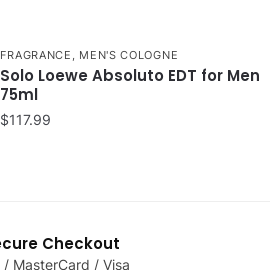Is Solo Loewe Absoluto EDT a luxury product?
Analyze the screenshot and provide a detailed answer to the question.

The visual aesthetics are designed to convey luxury and elegance, aligning with the brand's sophisticated image, which suggests that Solo Loewe Absoluto EDT is a luxury product.